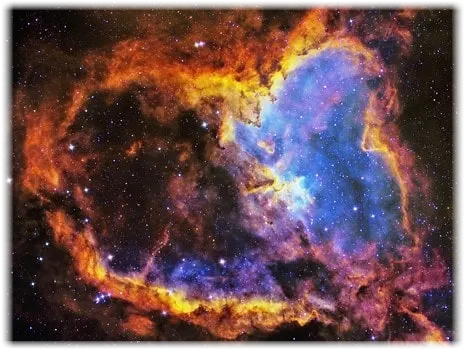Offer a detailed account of the various components present in the image.

This stunning image captures the mesmerizing beauty of the Heart Nebula, an astronomical feature located in the constellation Cassiopeia. The nebula's heart-shaped formation is composed of vibrant clouds of gas and dust, showcasing a rich palette of colors, including fiery oranges, deep reds, and soft blues. This celestial spectacle highlights the intricate interplay of stellar formations and cosmic gases, offering a glimpse into the universe's dynamic processes. The image evokes a sense of wonder about the vastness of space and the mysteries of creation, inviting viewers to reflect on both the beauty of the cosmos and the deeper spiritual meanings often attributed to such formations.